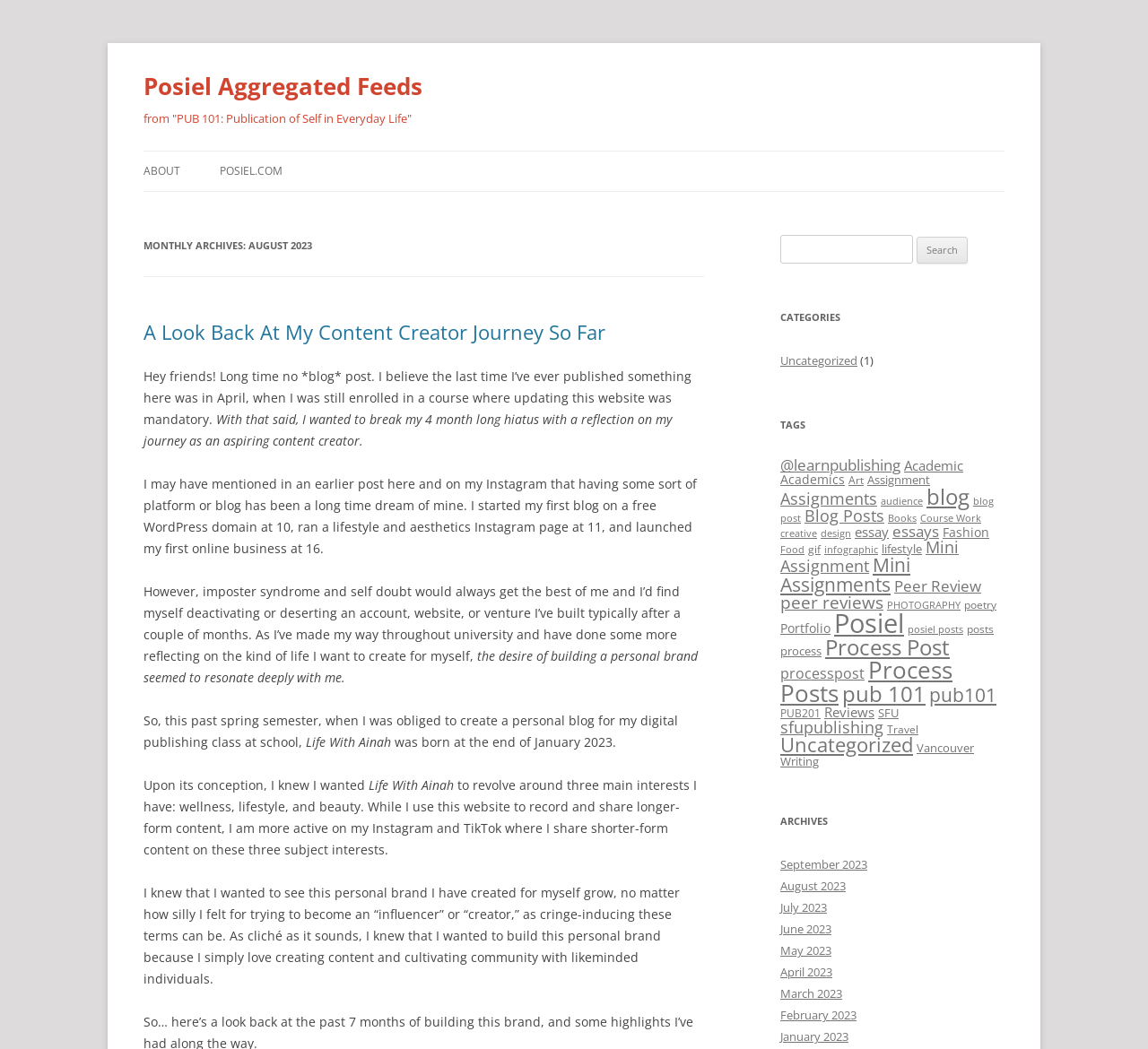Calculate the bounding box coordinates for the UI element based on the following description: "September 2023". Ensure the coordinates are four float numbers between 0 and 1, i.e., [left, top, right, bottom].

[0.68, 0.817, 0.755, 0.832]